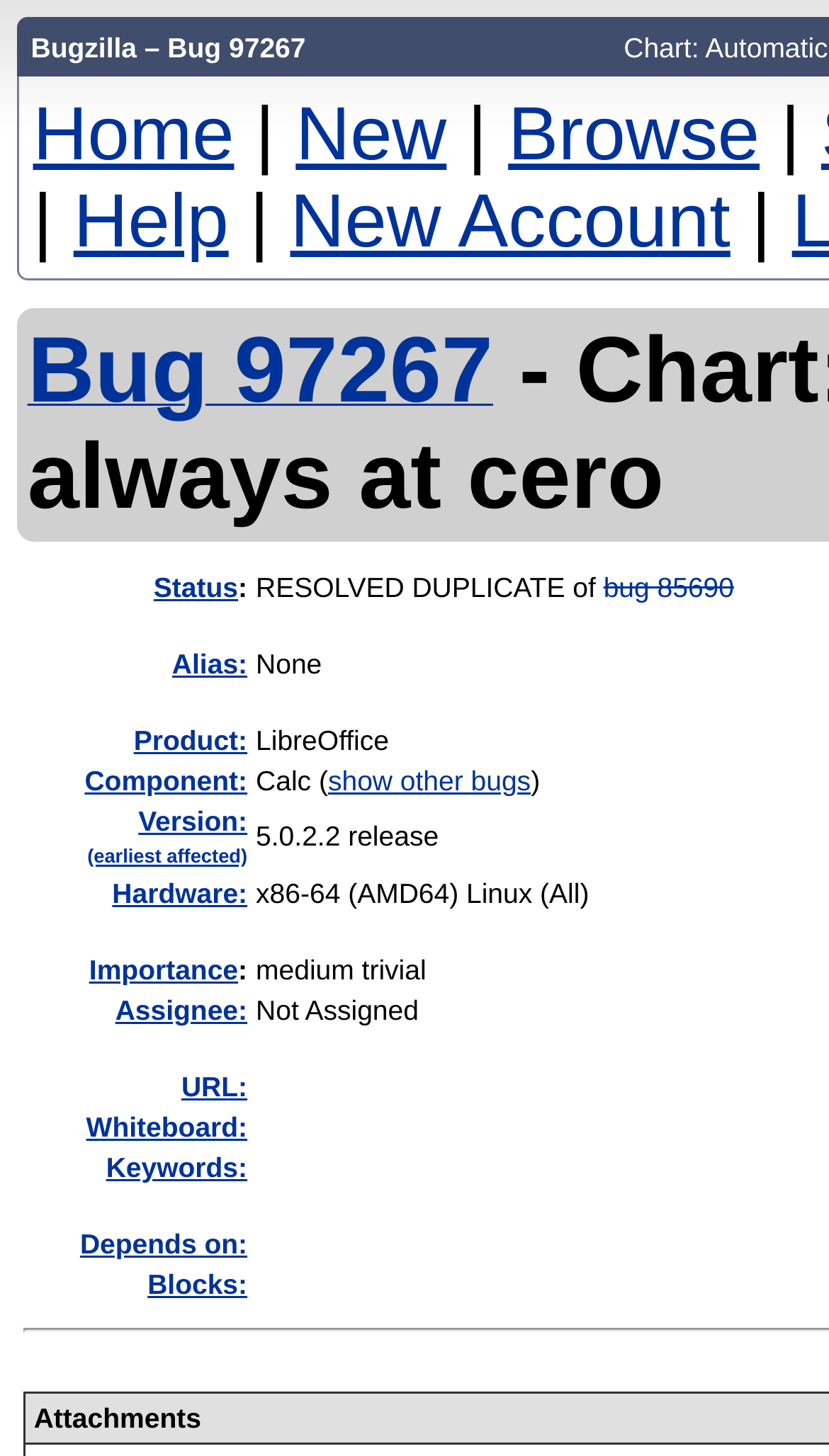What is the current bug number?
Please respond to the question with as much detail as possible.

The current bug number can be found in the StaticText element 'Bugzilla – Bug 97267' at the top of the webpage, which indicates that the webpage is currently displaying information about bug 97267.